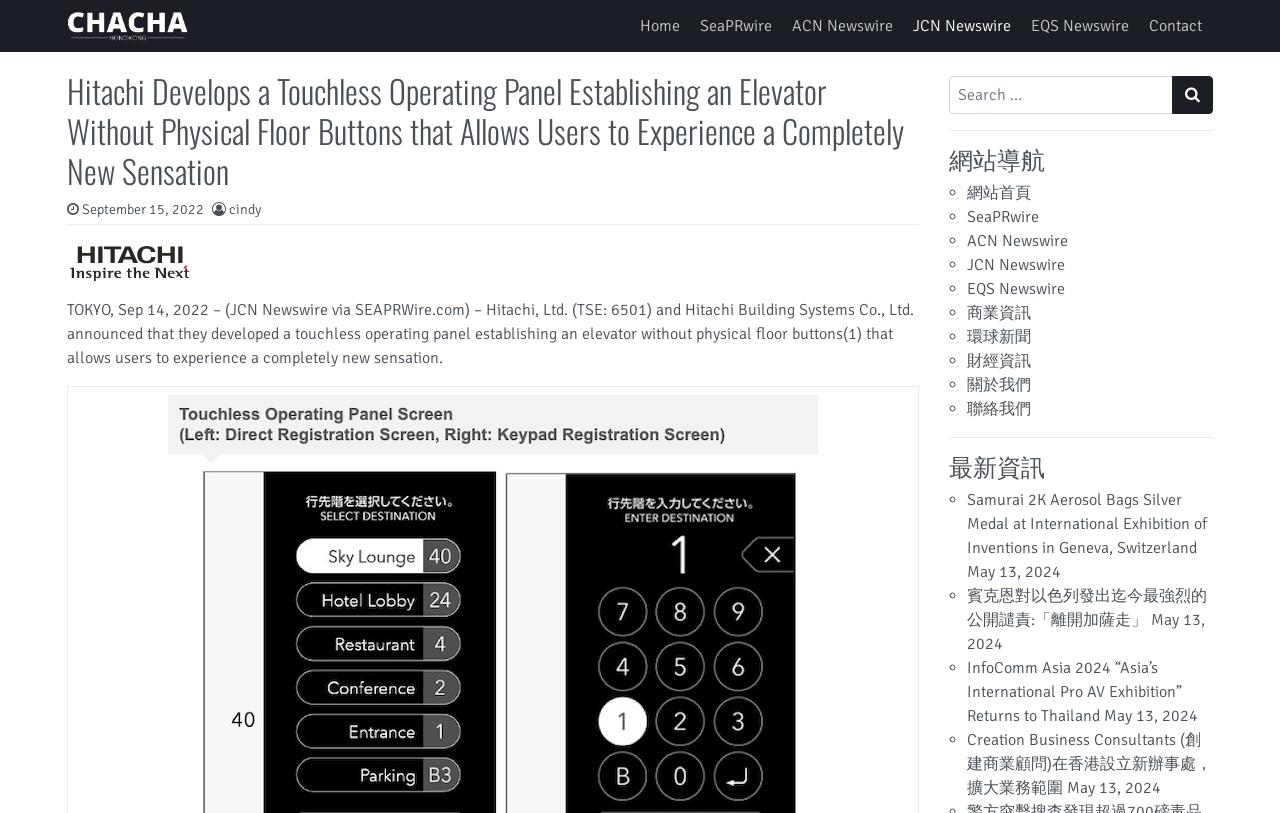Determine the bounding box coordinates of the clickable region to carry out the instruction: "Click the 'Home' link".

[0.492, 0.01, 0.539, 0.054]